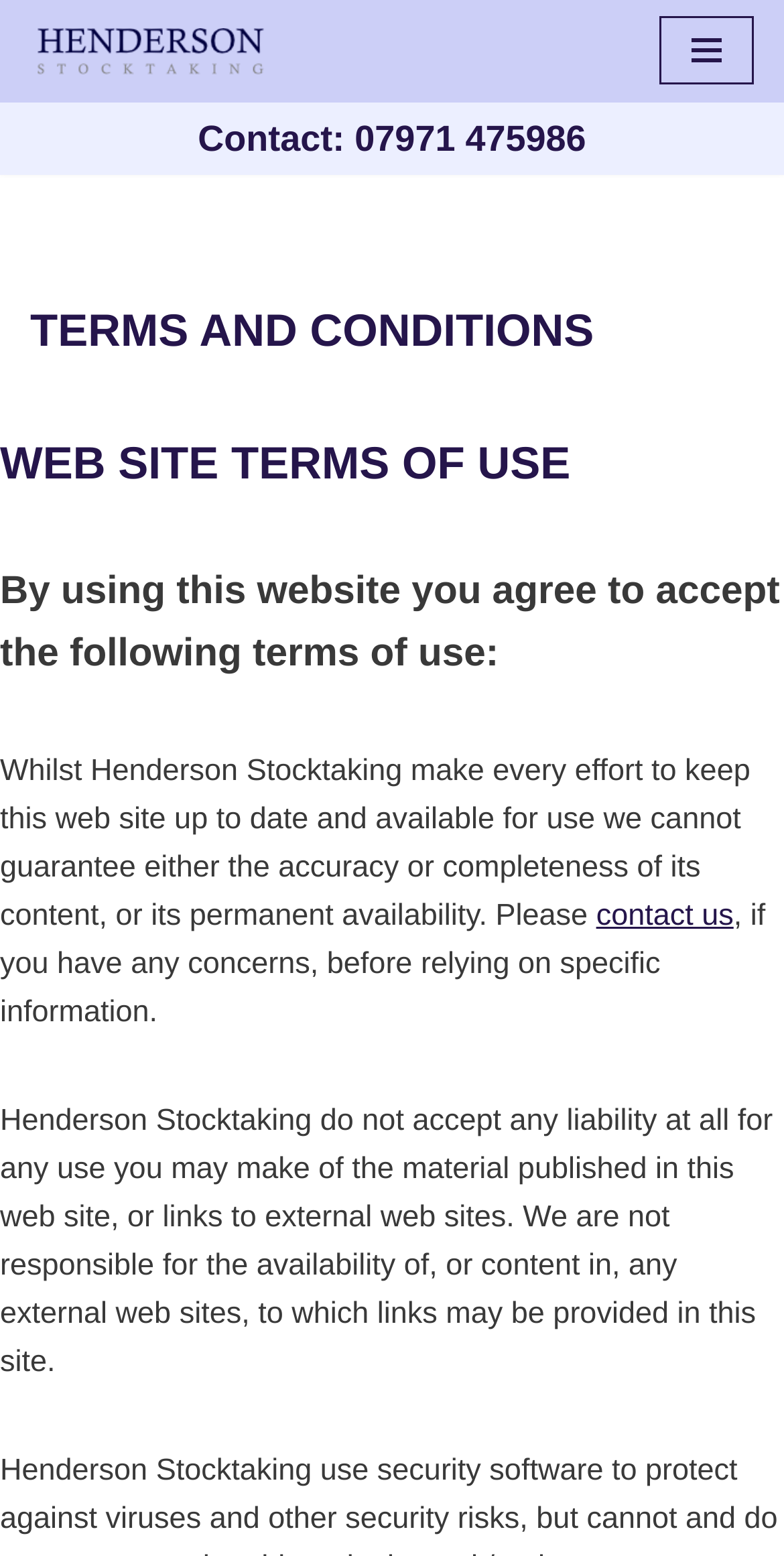What is the phone number to contact?
Based on the visual information, provide a detailed and comprehensive answer.

I found the phone number by looking at the static text element that says 'Contact: 07971 475986'.